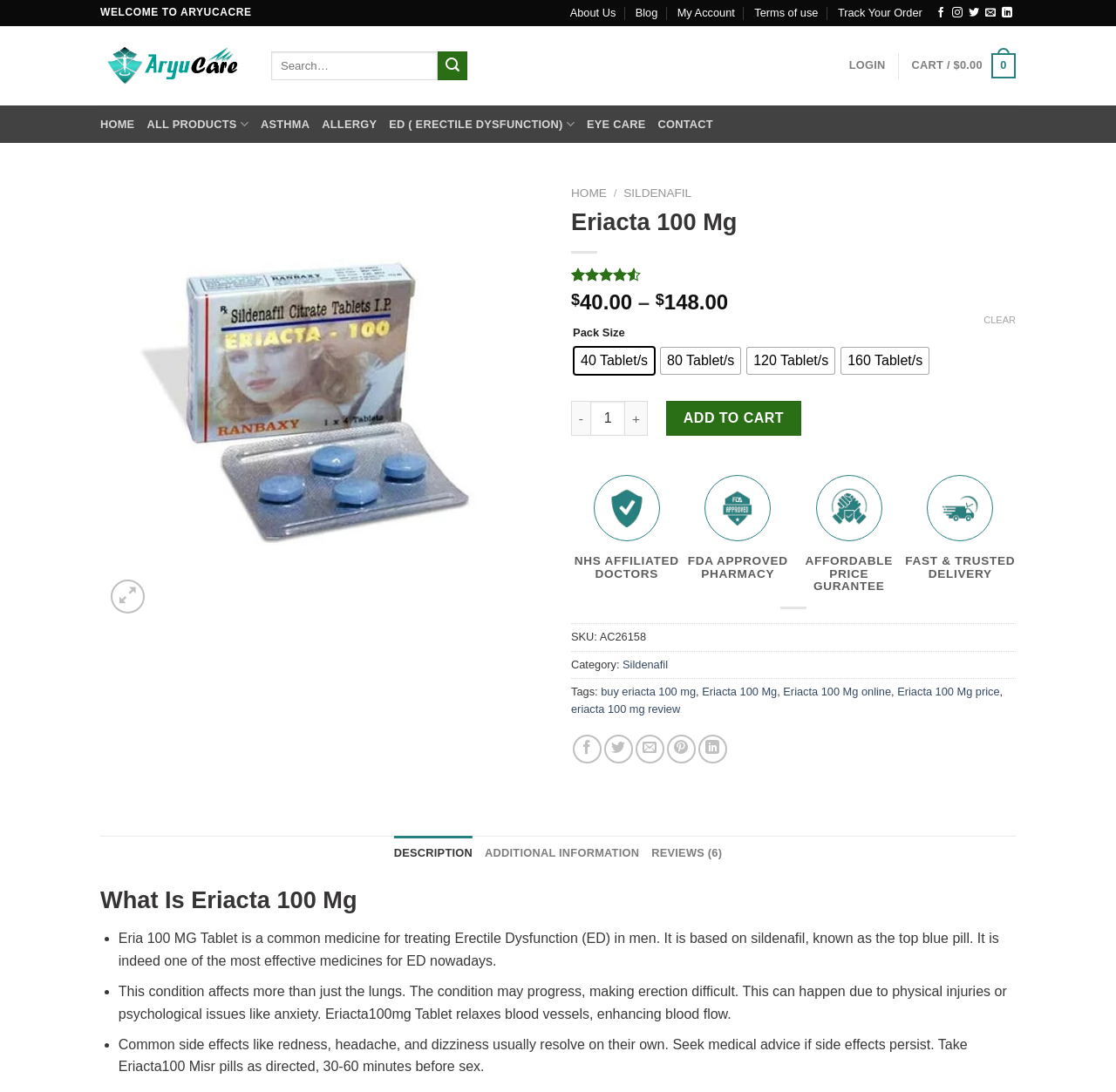Locate the bounding box coordinates of the clickable region necessary to complete the following instruction: "Search for products". Provide the coordinates in the format of four float numbers between 0 and 1, i.e., [left, top, right, bottom].

[0.243, 0.047, 0.419, 0.074]